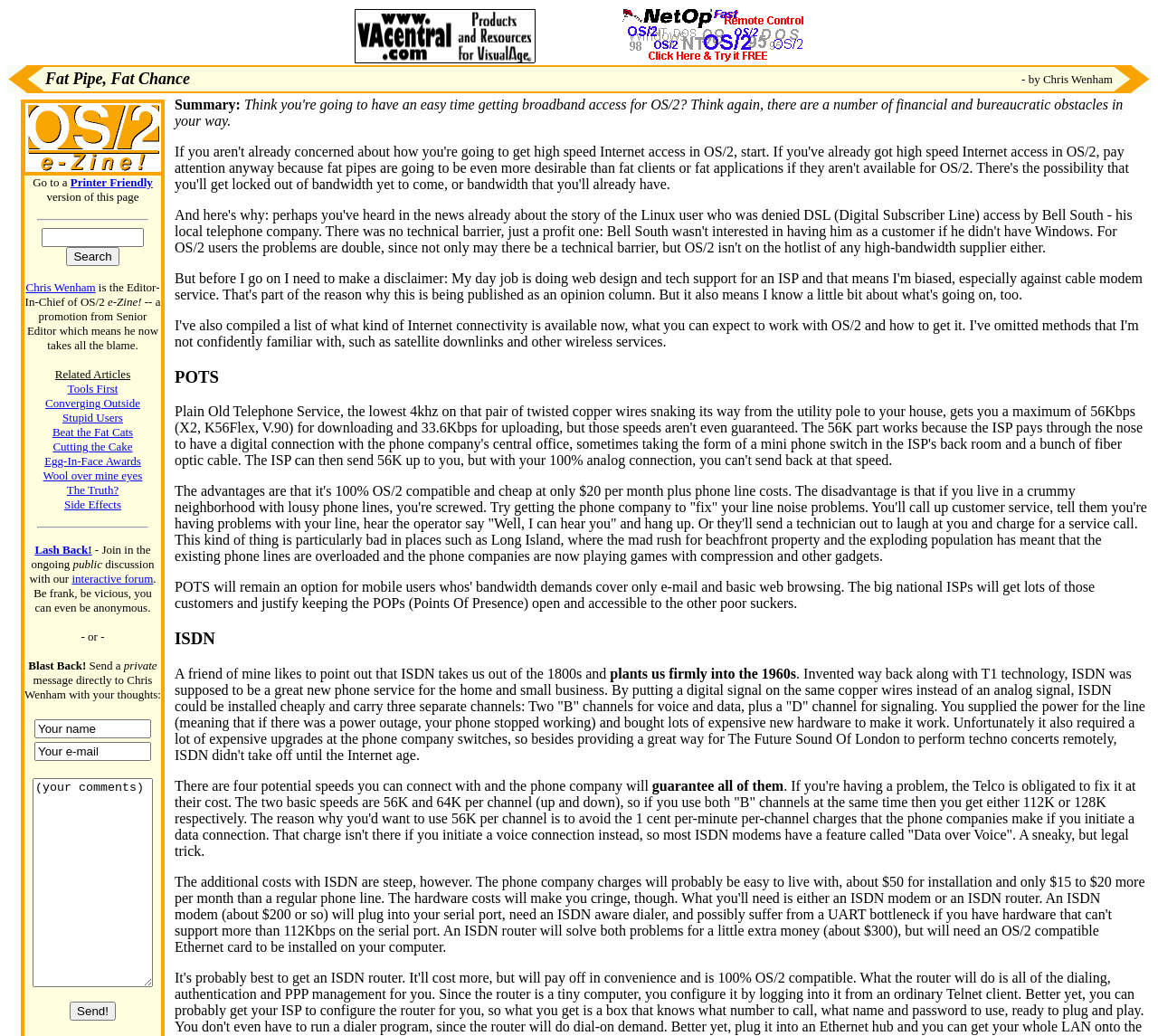Specify the bounding box coordinates of the area to click in order to execute this command: 'Read about the laws on keeping wildcat hybrids in the UK'. The coordinates should consist of four float numbers ranging from 0 to 1, and should be formatted as [left, top, right, bottom].

None